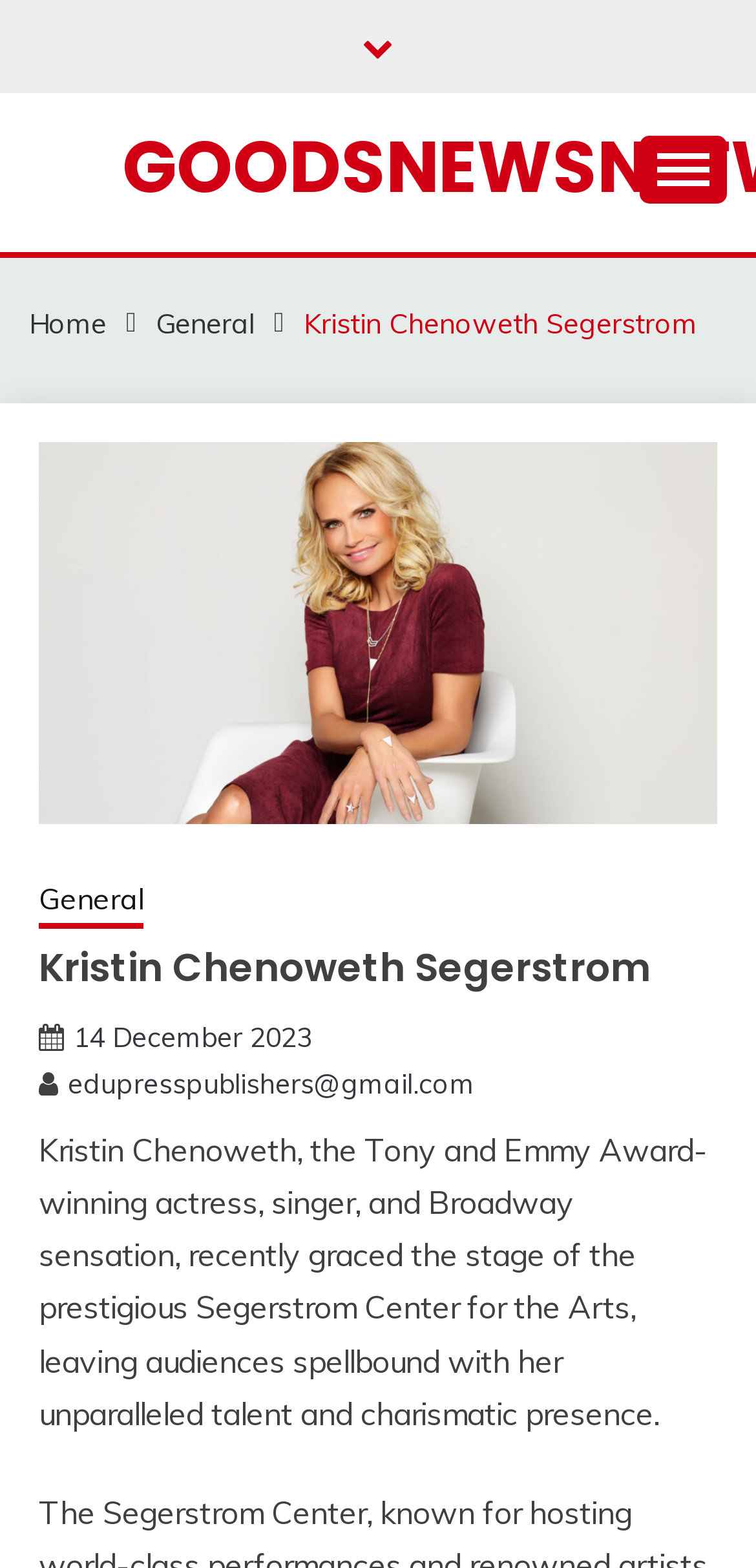Locate the bounding box coordinates of the clickable element to fulfill the following instruction: "Read the article about Kristin Chenoweth Segerstrom". Provide the coordinates as four float numbers between 0 and 1 in the format [left, top, right, bottom].

[0.051, 0.602, 0.949, 0.633]